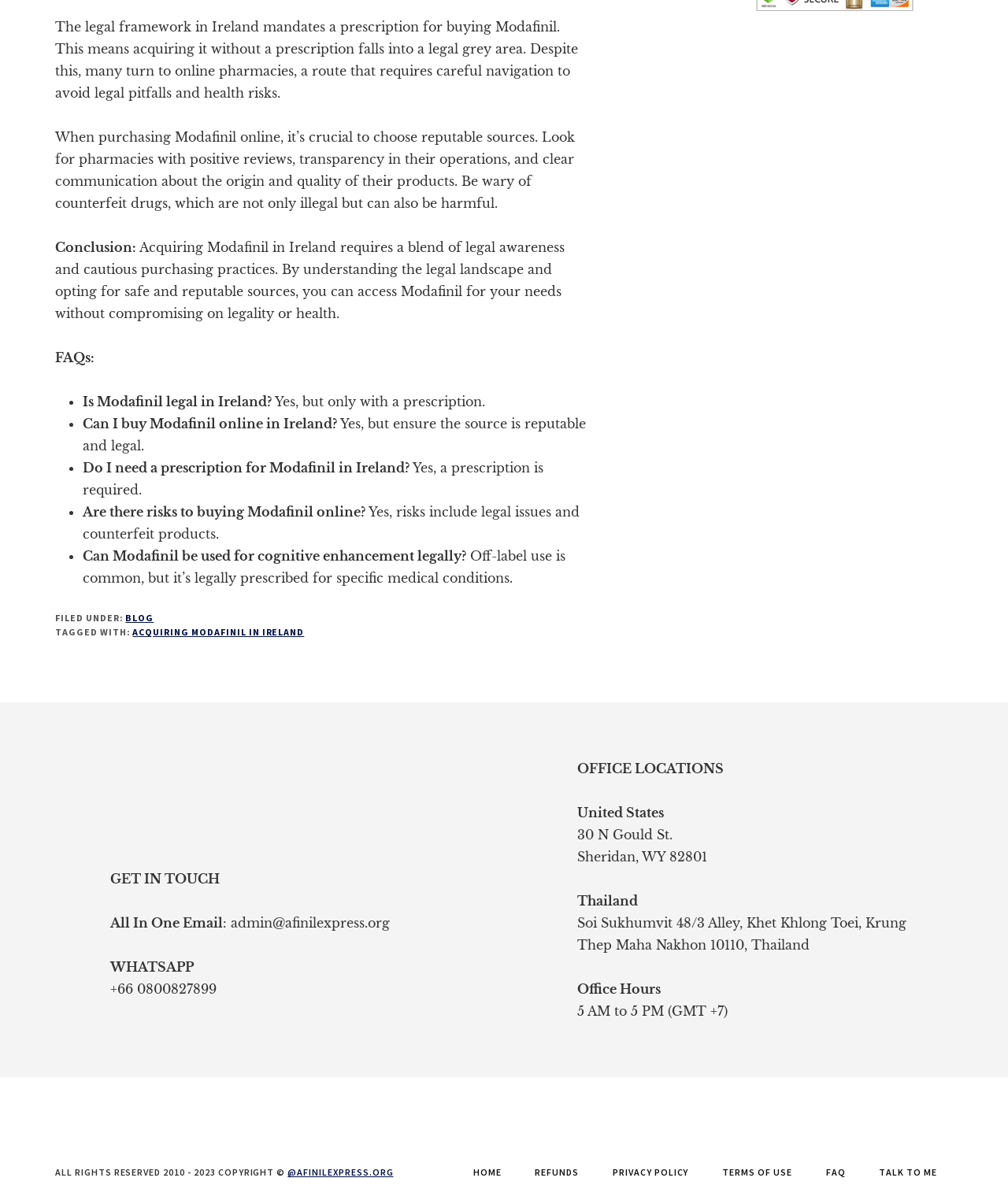Please identify the bounding box coordinates of the element's region that should be clicked to execute the following instruction: "Click on the 'BLOG' link". The bounding box coordinates must be four float numbers between 0 and 1, i.e., [left, top, right, bottom].

[0.125, 0.51, 0.153, 0.52]